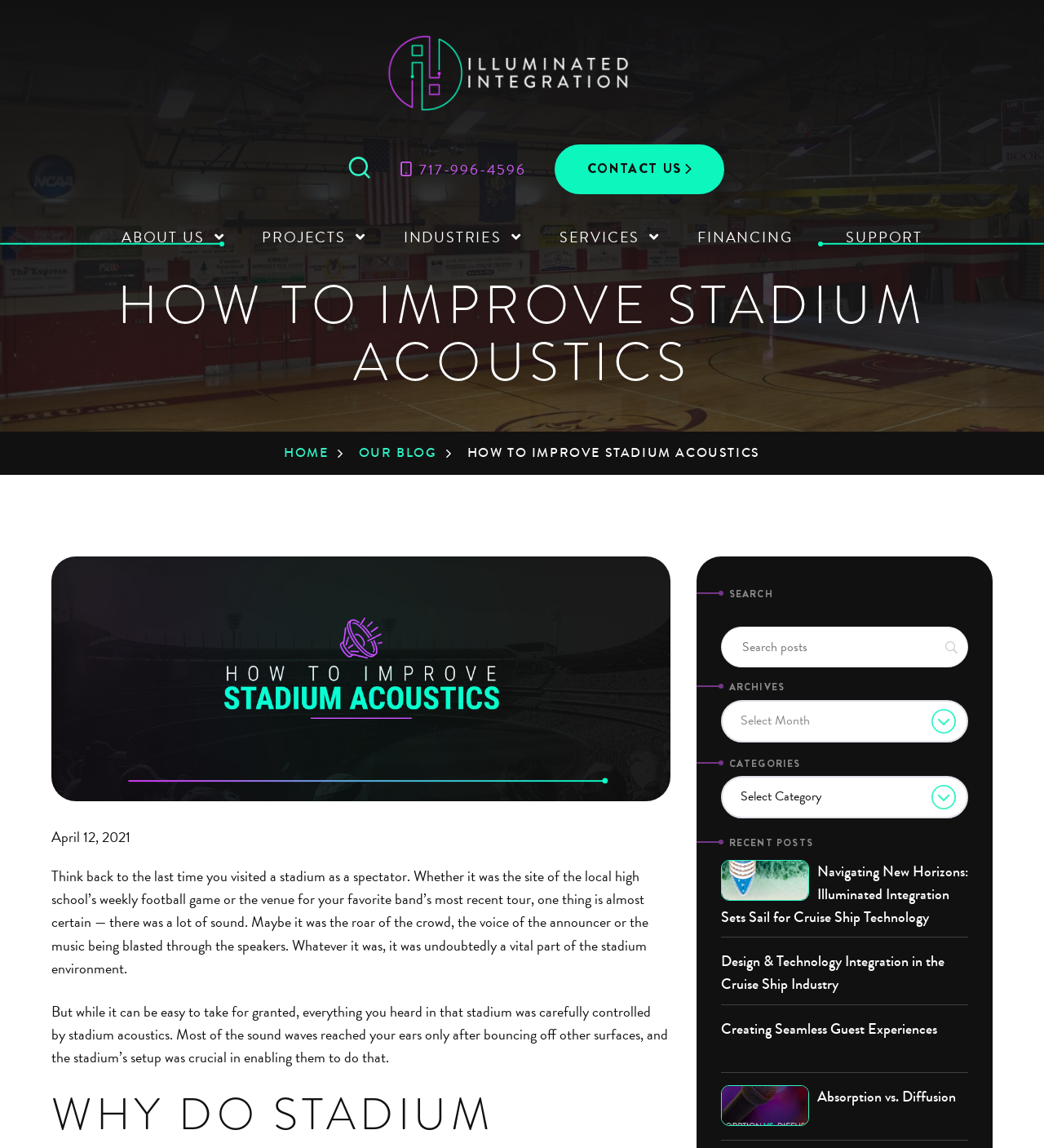Identify the bounding box coordinates of the specific part of the webpage to click to complete this instruction: "Click on CONTACT US".

[0.531, 0.126, 0.694, 0.169]